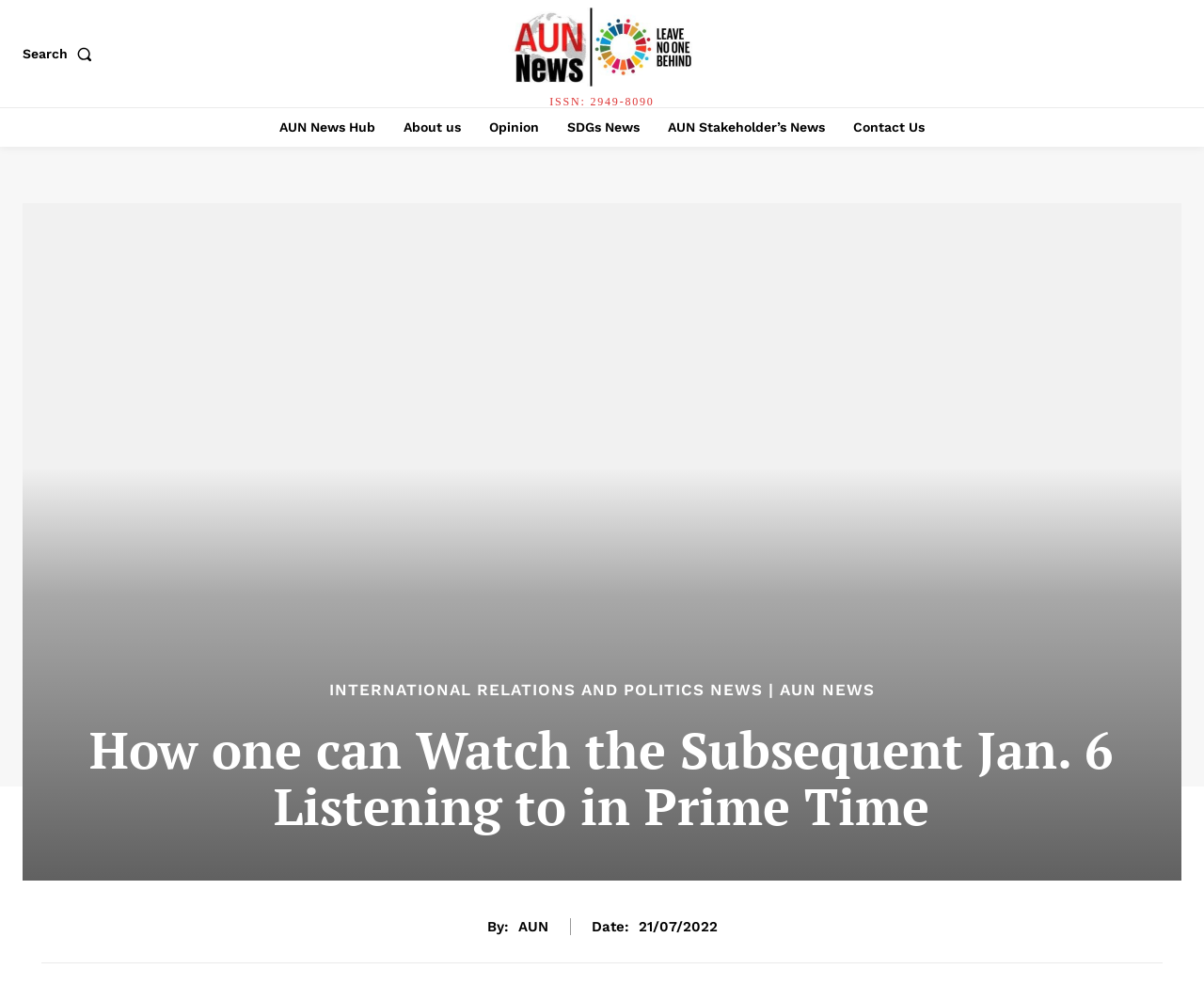What is the date of the article?
Using the image as a reference, answer the question with a short word or phrase.

21/07/2022